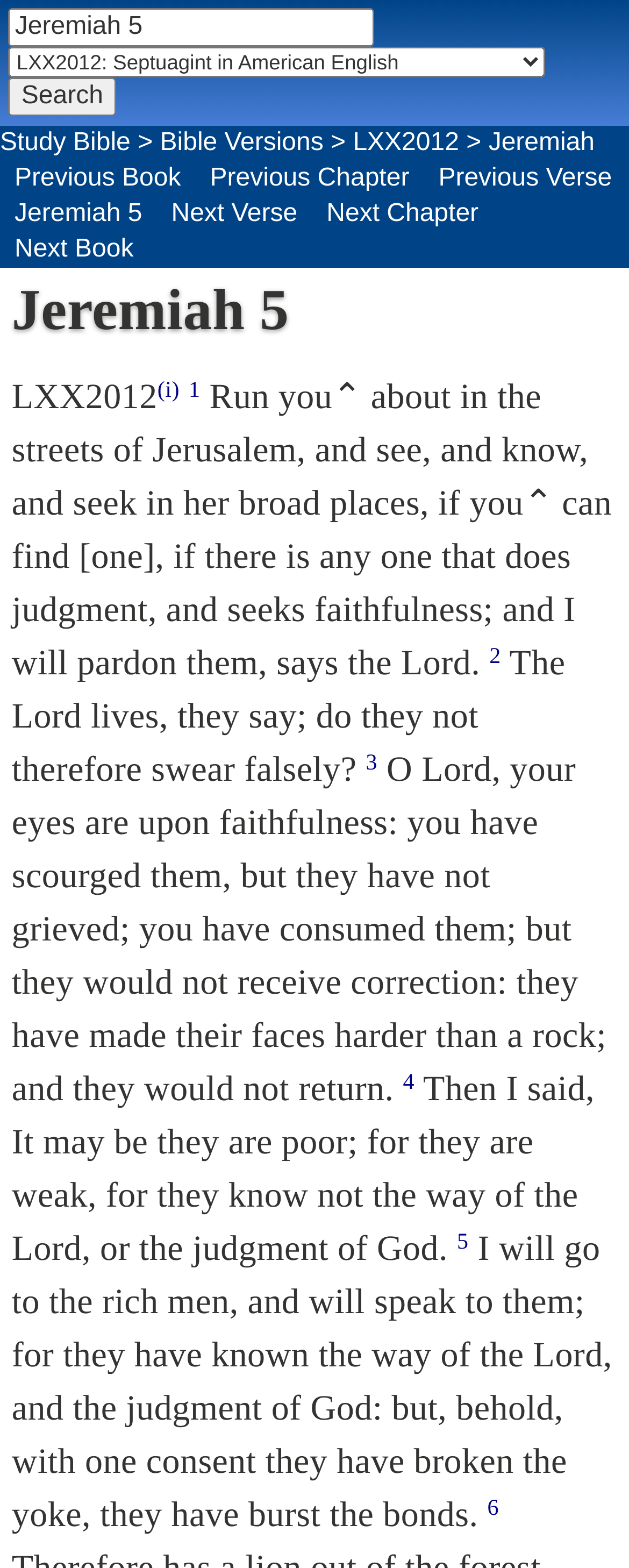What can be entered in the search box?
Please provide a single word or phrase in response based on the screenshot.

A word or scripture reference